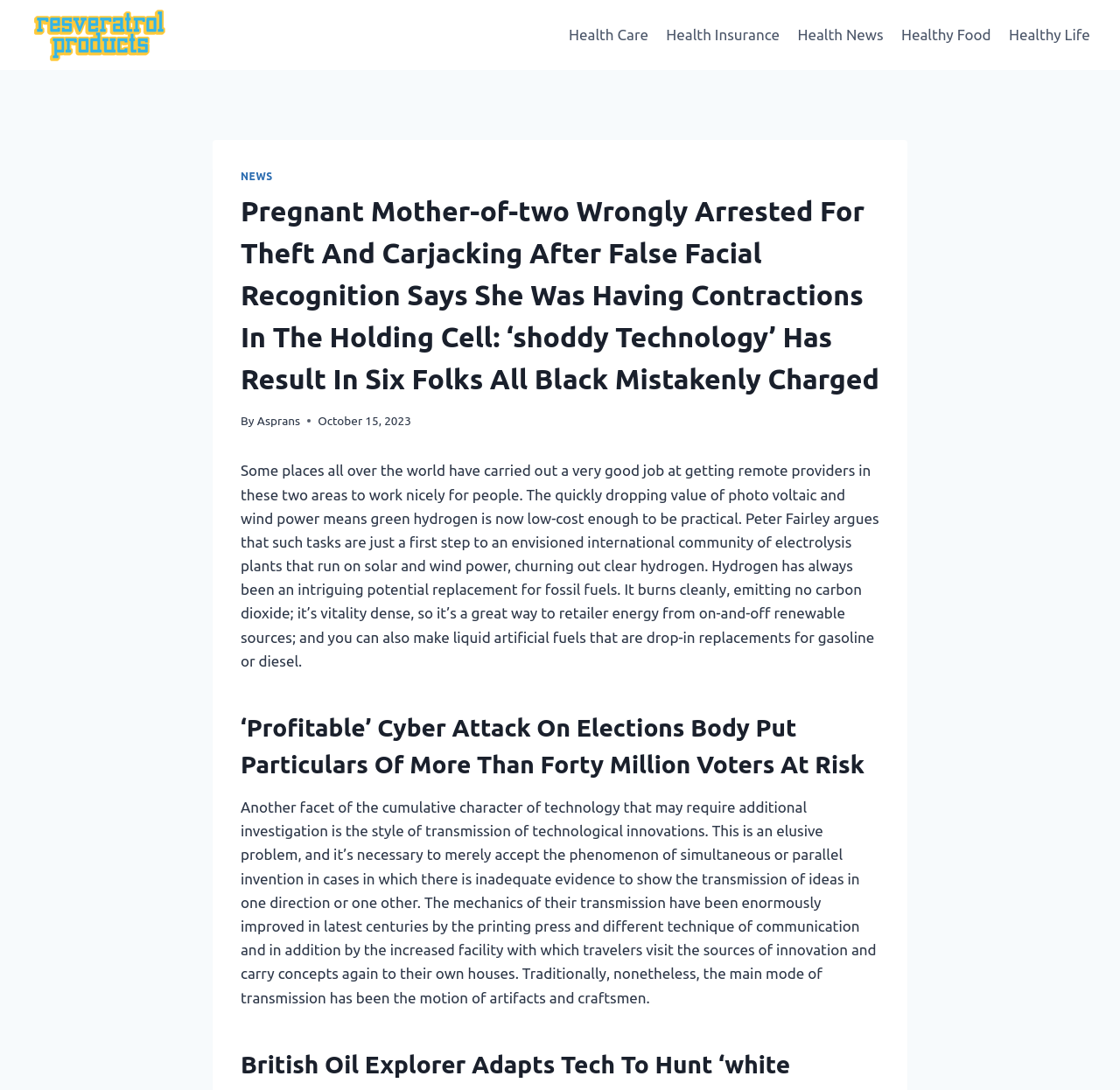Generate the text content of the main headline of the webpage.

Pregnant Mother-of-two Wrongly Arrested For Theft And Carjacking After False Facial Recognition Says She Was Having Contractions In The Holding Cell: ‘shoddy Technology’ Has Result In Six Folks All Black Mistakenly Charged